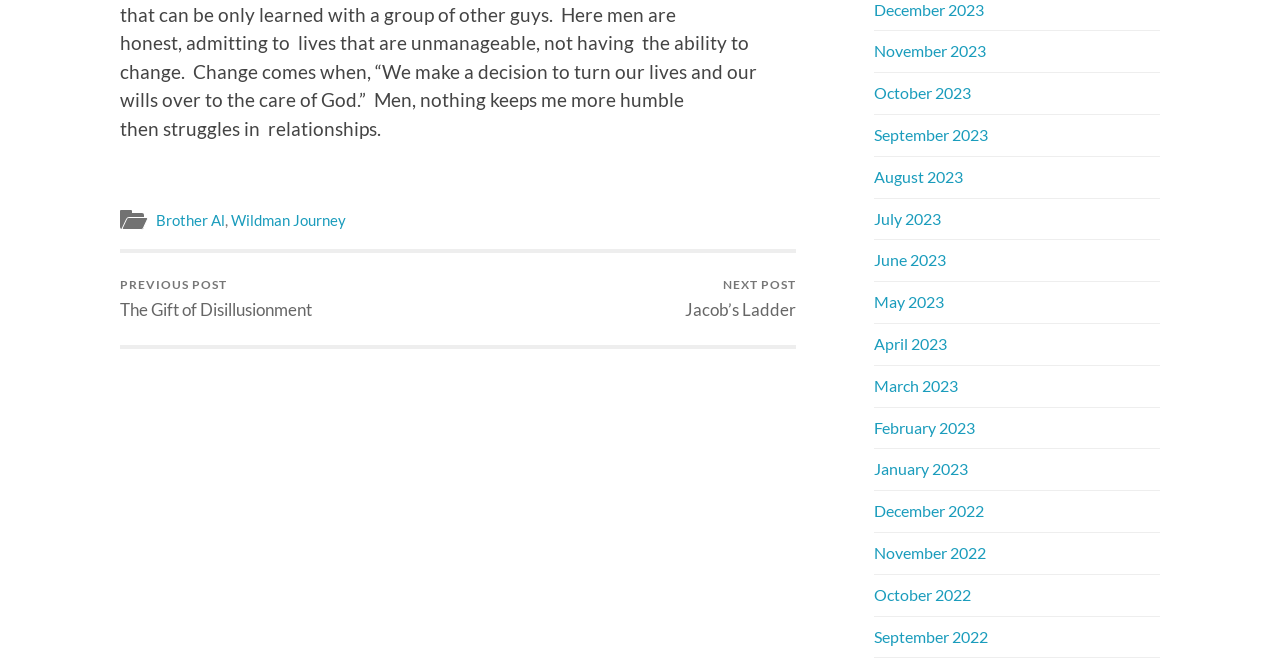Using the provided description: "Next post Jacob’s Ladder", find the bounding box coordinates of the corresponding UI element. The output should be four float numbers between 0 and 1, in the format [left, top, right, bottom].

[0.535, 0.381, 0.622, 0.52]